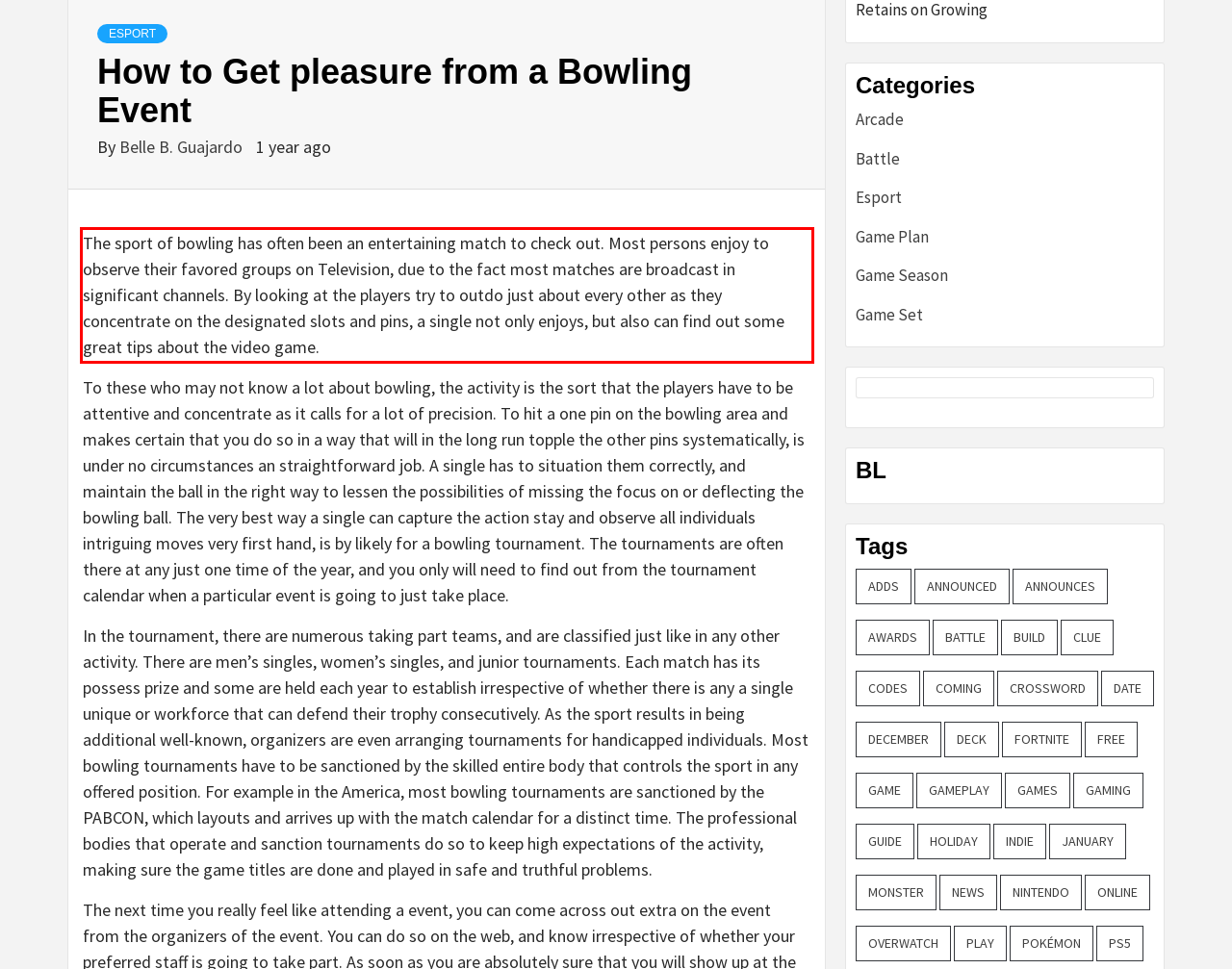Using OCR, extract the text content found within the red bounding box in the given webpage screenshot.

The sport of bowling has often been an entertaining match to check out. Most persons enjoy to observe their favored groups on Television, due to the fact most matches are broadcast in significant channels. By looking at the players try to outdo just about every other as they concentrate on the designated slots and pins, a single not only enjoys, but also can find out some great tips about the video game.